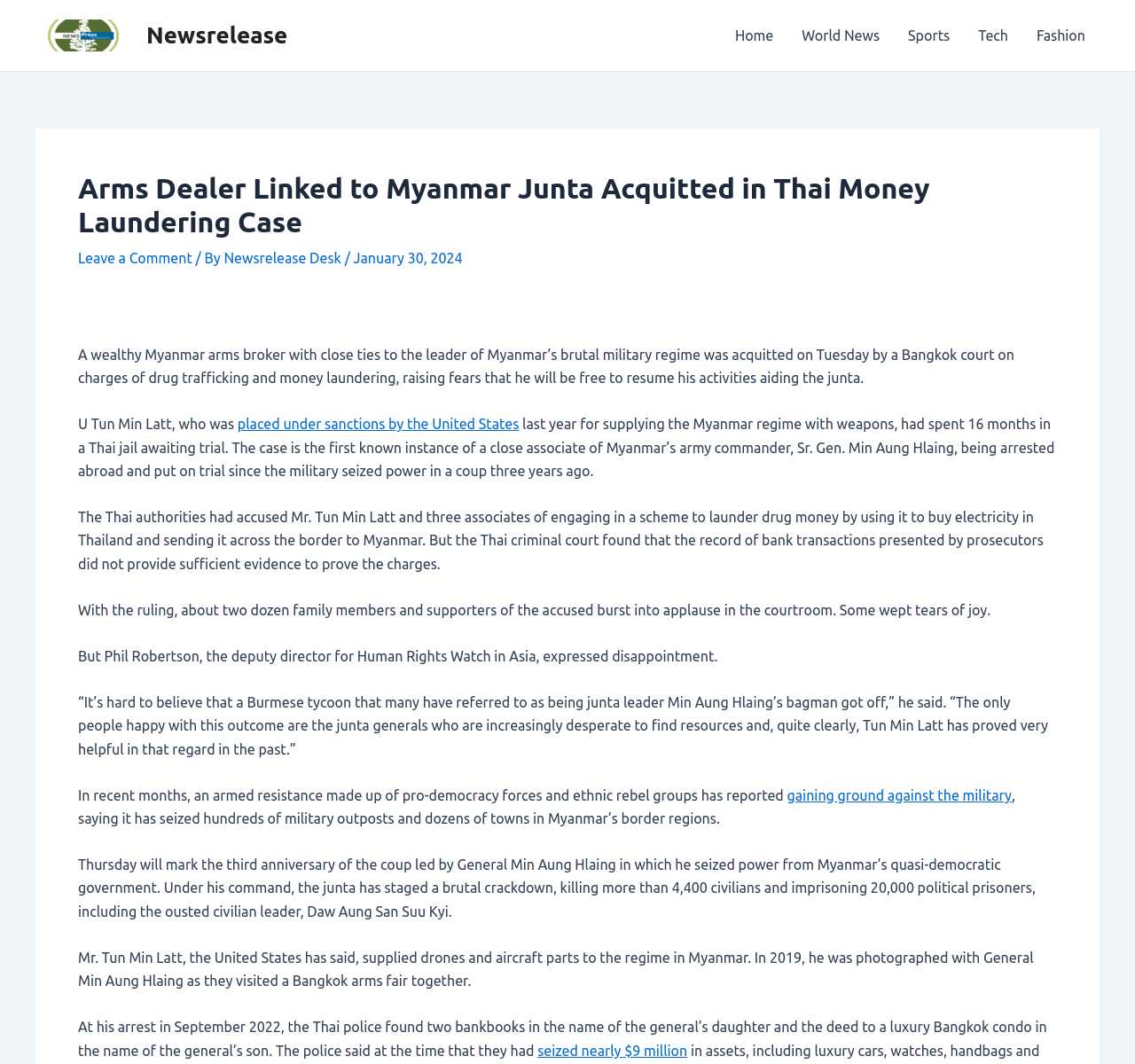Identify and provide the bounding box coordinates of the UI element described: "seized nearly $9 million". The coordinates should be formatted as [left, top, right, bottom], with each number being a float between 0 and 1.

[0.474, 0.98, 0.606, 0.995]